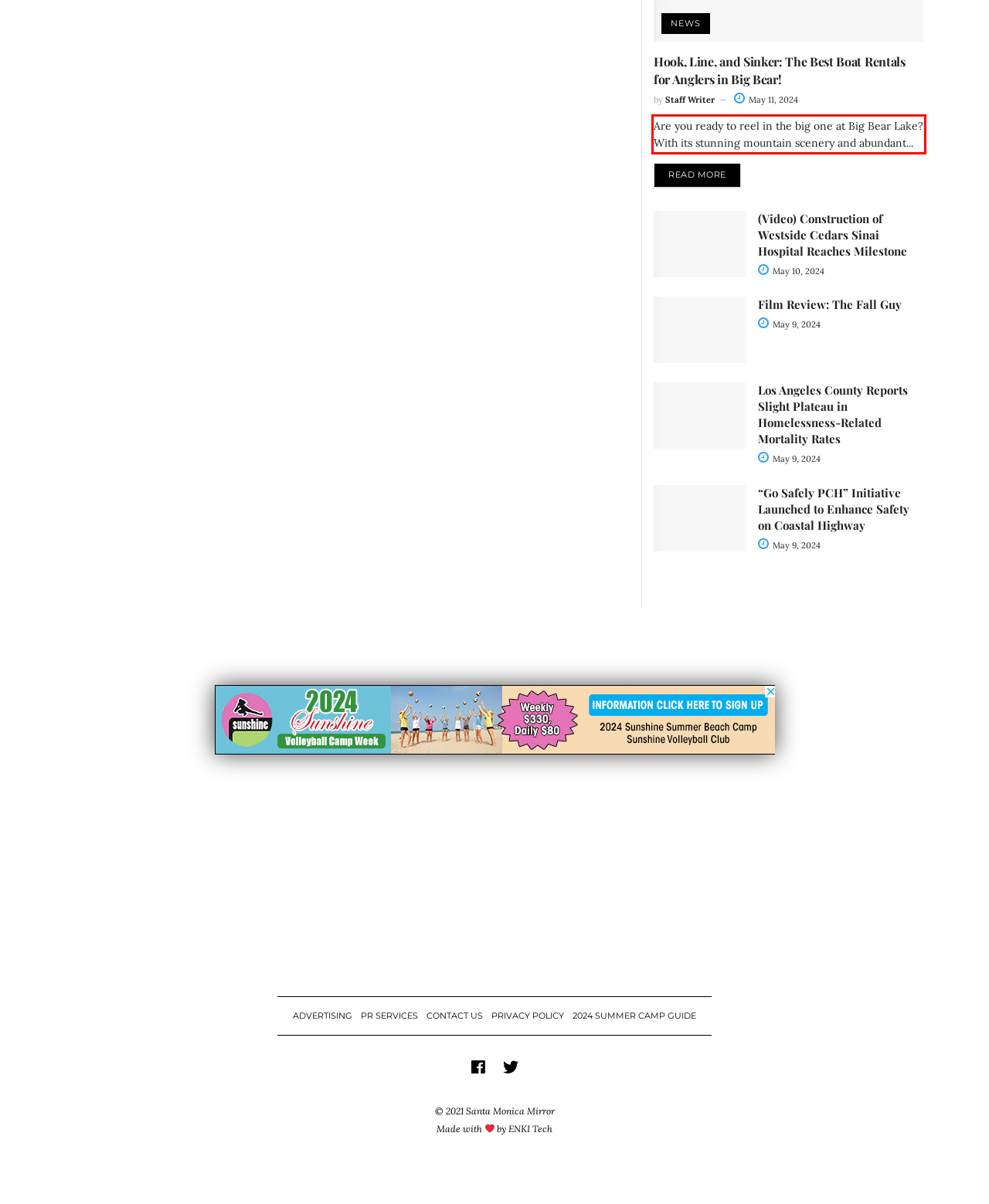You have a screenshot of a webpage with a red bounding box. Use OCR to generate the text contained within this red rectangle.

Are you ready to reel in the big one at Big Bear Lake? With its stunning mountain scenery and abundant...